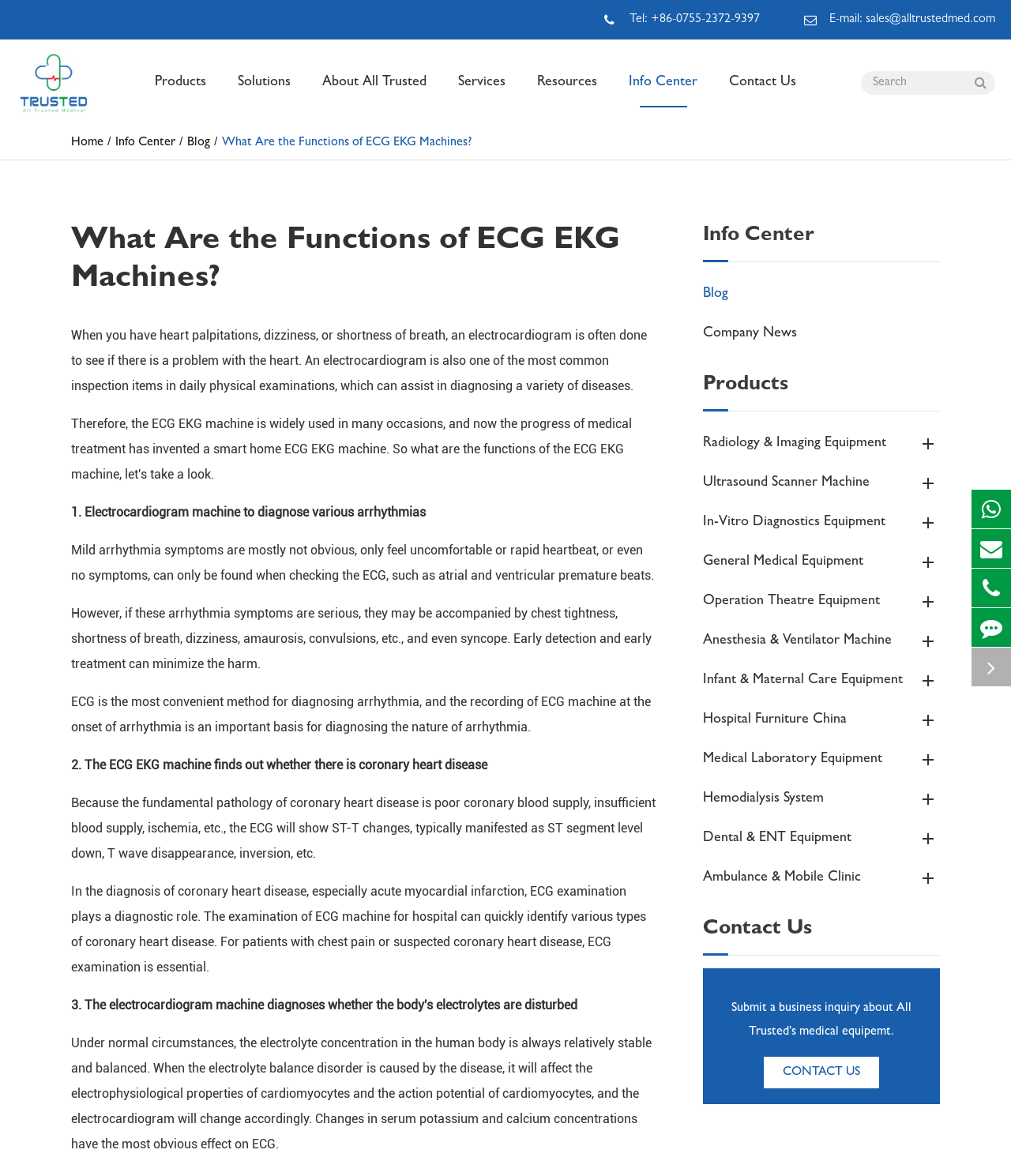Please determine the bounding box coordinates of the element to click in order to execute the following instruction: "Contact All Trusted Medical LTD". The coordinates should be four float numbers between 0 and 1, specified as [left, top, right, bottom].

[0.721, 0.034, 0.788, 0.107]